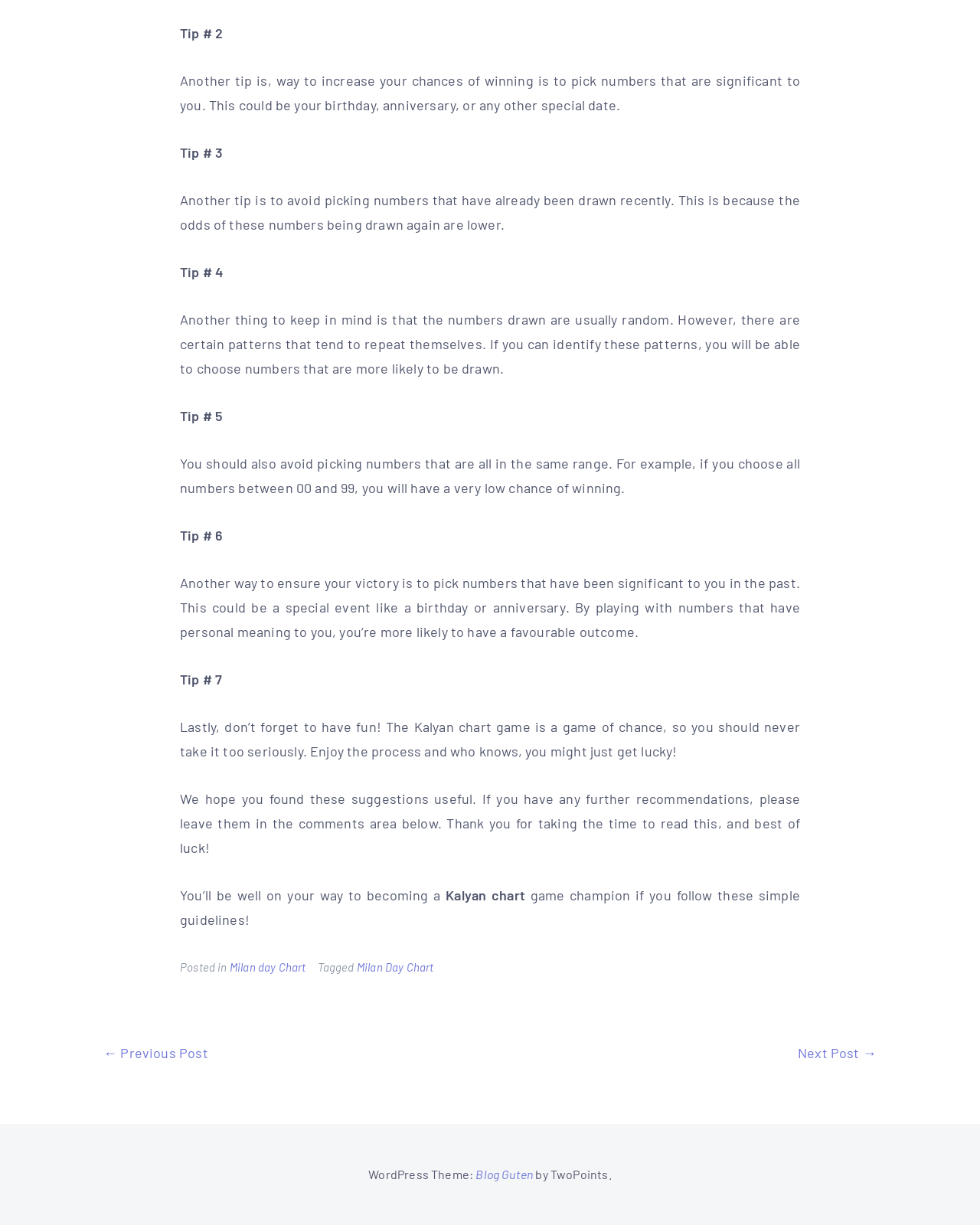What is the second tip to increase chances of winning?
Provide a one-word or short-phrase answer based on the image.

Pick numbers significant to you